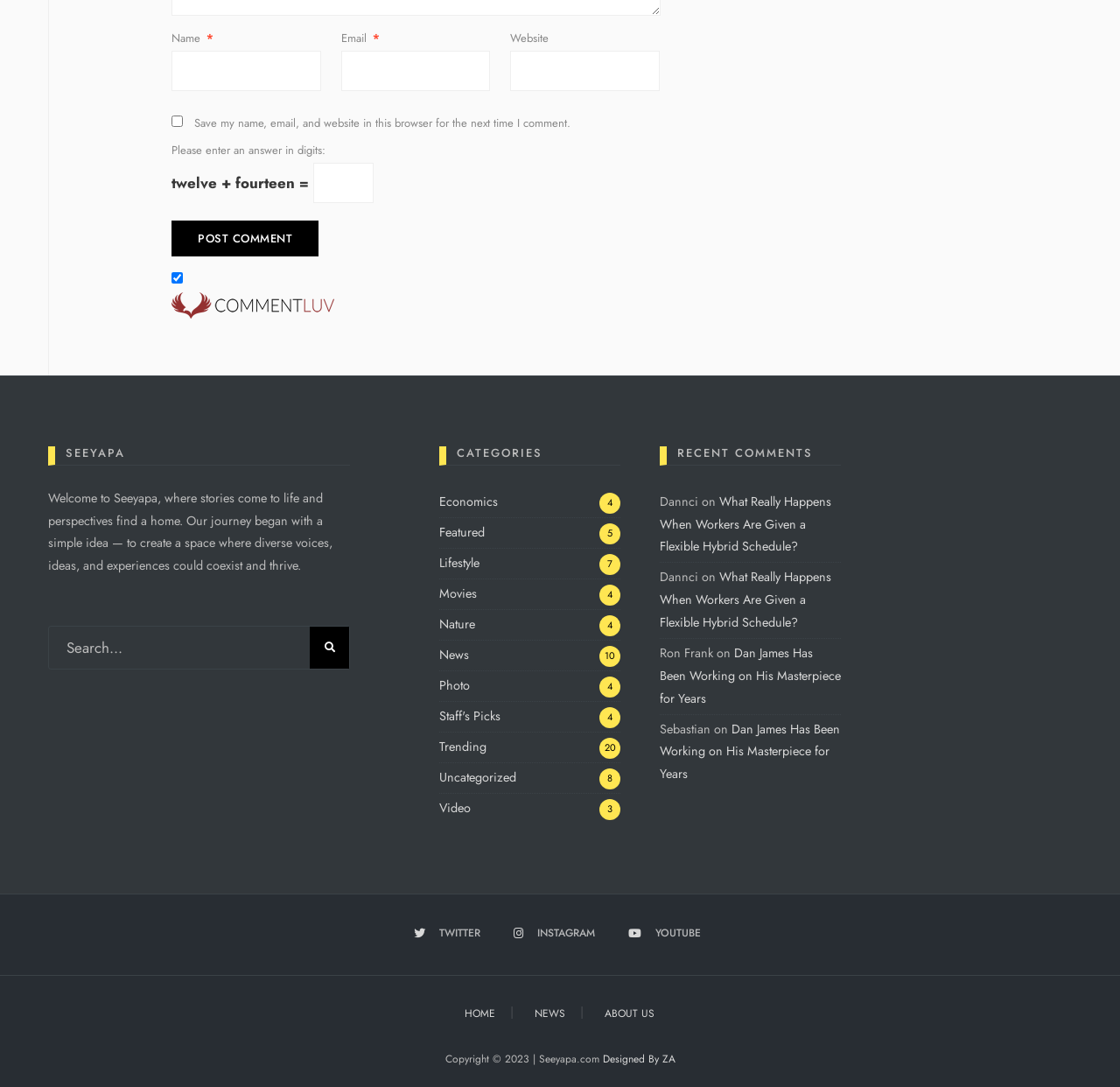What is the purpose of the textbox with the label 'Name *'?
Kindly answer the question with as much detail as you can.

I inferred the purpose of the textbox by looking at its label 'Name *' and its position above the 'Email *' and 'Website' textboxes, suggesting that it is part of a form for users to enter their information.